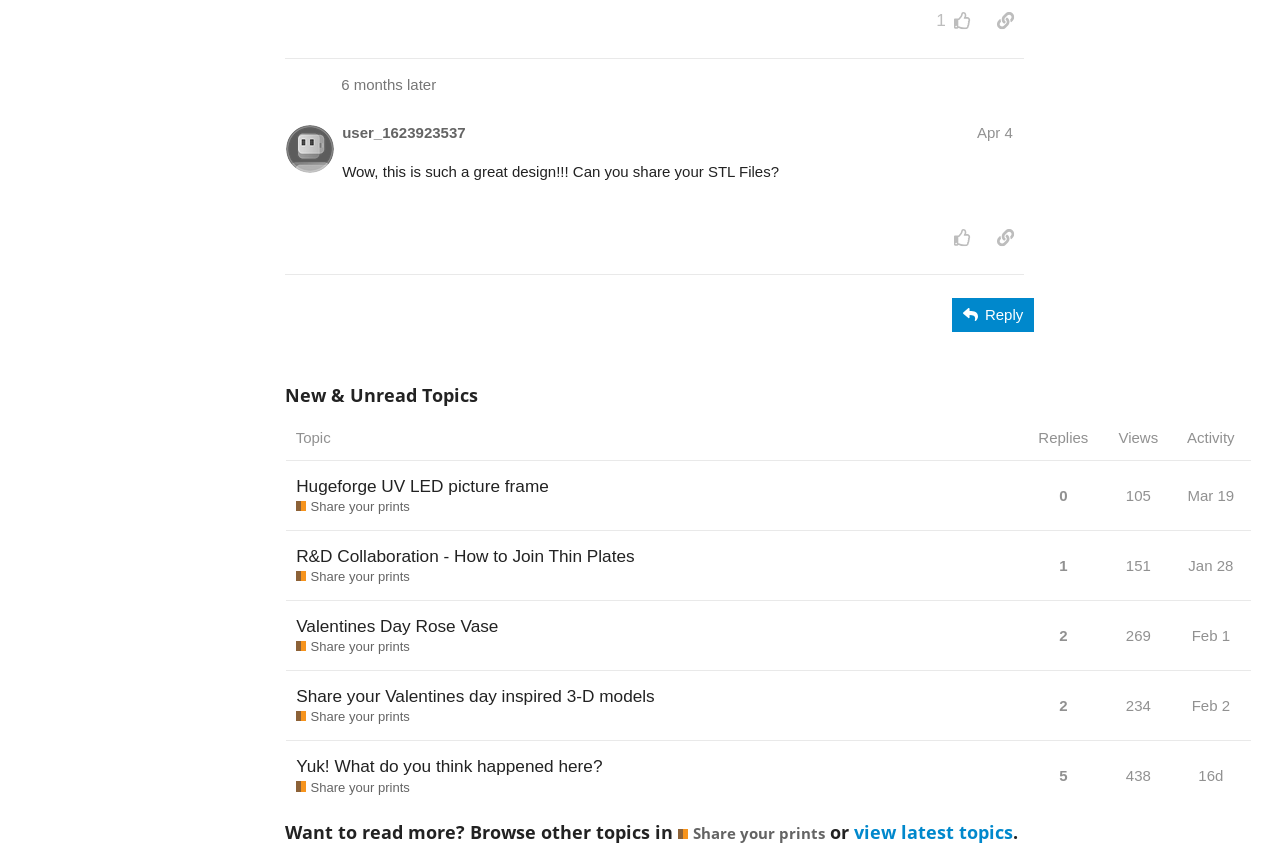Could you provide the bounding box coordinates for the portion of the screen to click to complete this instruction: "Click the 'Reply' button"?

[0.744, 0.344, 0.808, 0.383]